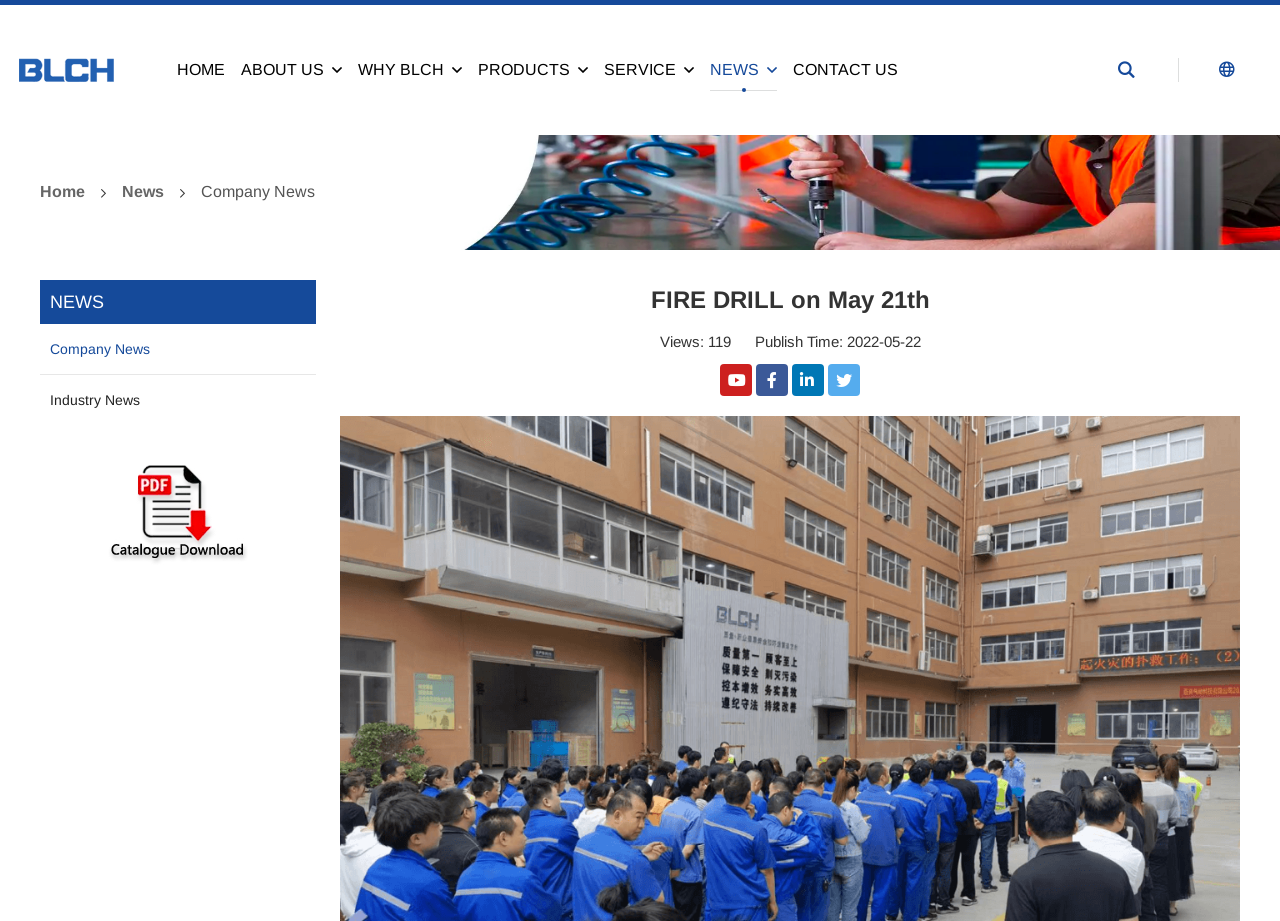Determine the bounding box for the UI element that matches this description: "products".

None